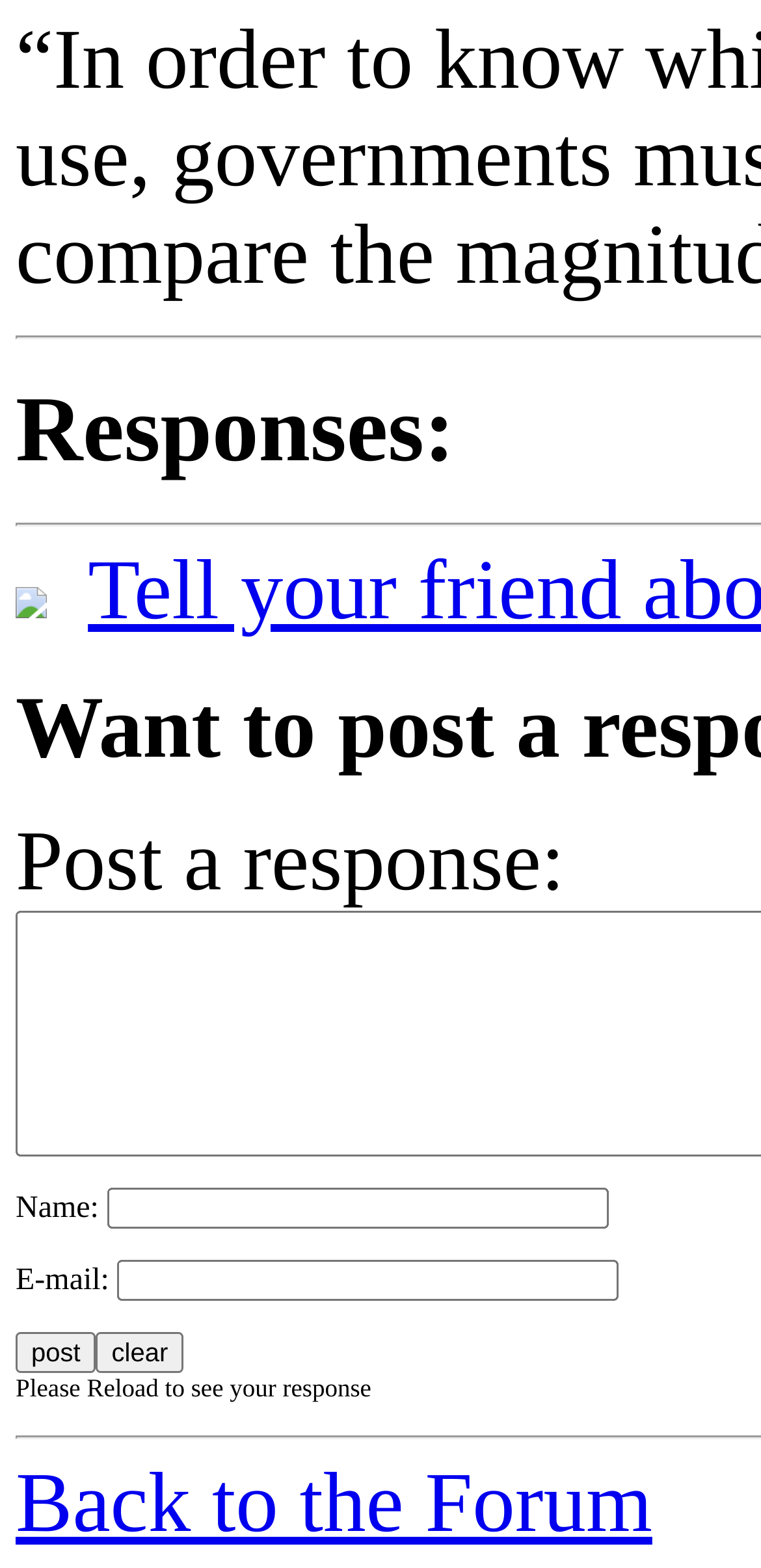What is the function of the button 'post'?
Please answer the question with a single word or phrase, referencing the image.

Submit response